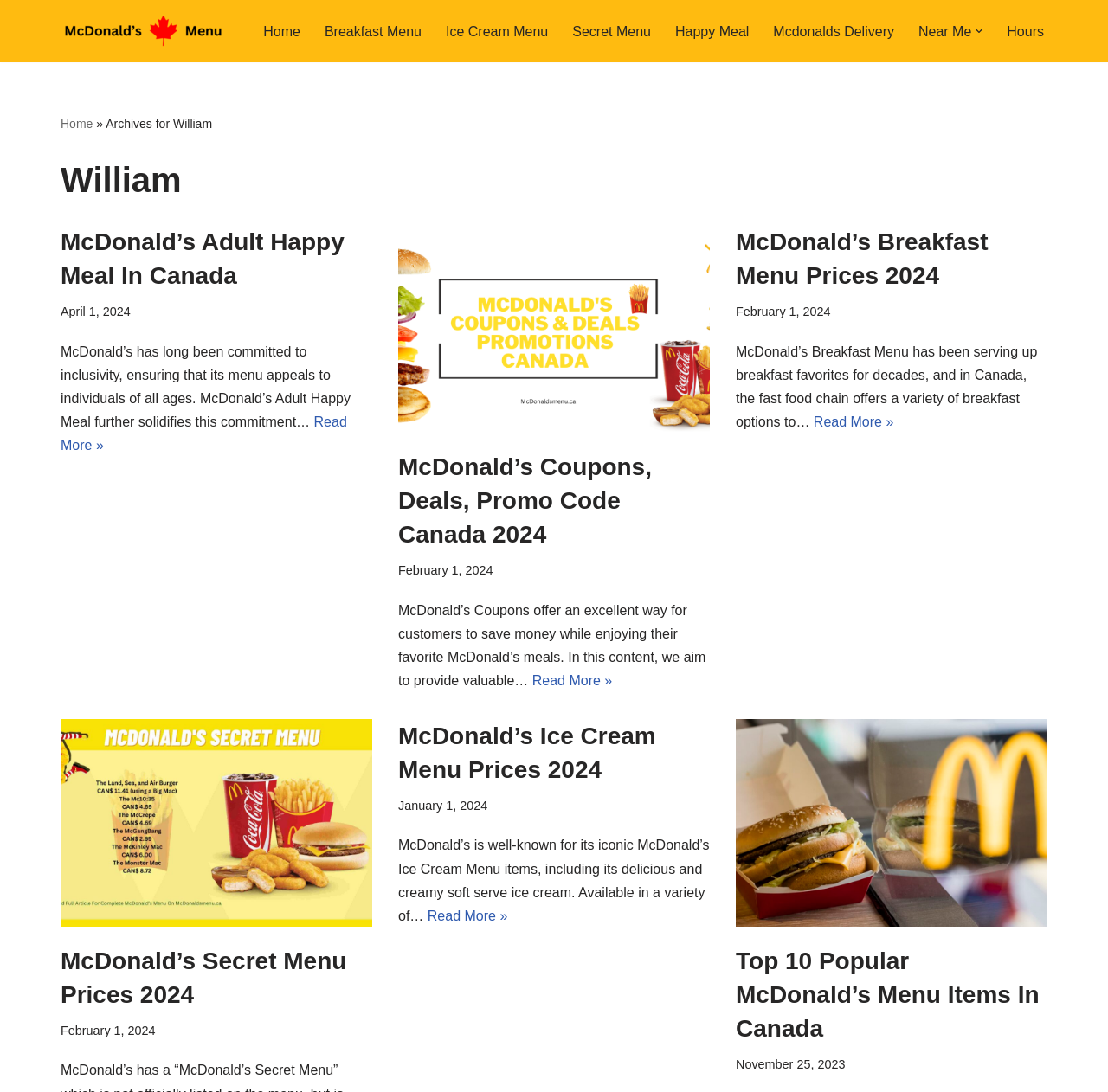Pinpoint the bounding box coordinates of the clickable area necessary to execute the following instruction: "Read more about McDonald's Adult Happy Meal". The coordinates should be given as four float numbers between 0 and 1, namely [left, top, right, bottom].

[0.055, 0.38, 0.313, 0.415]